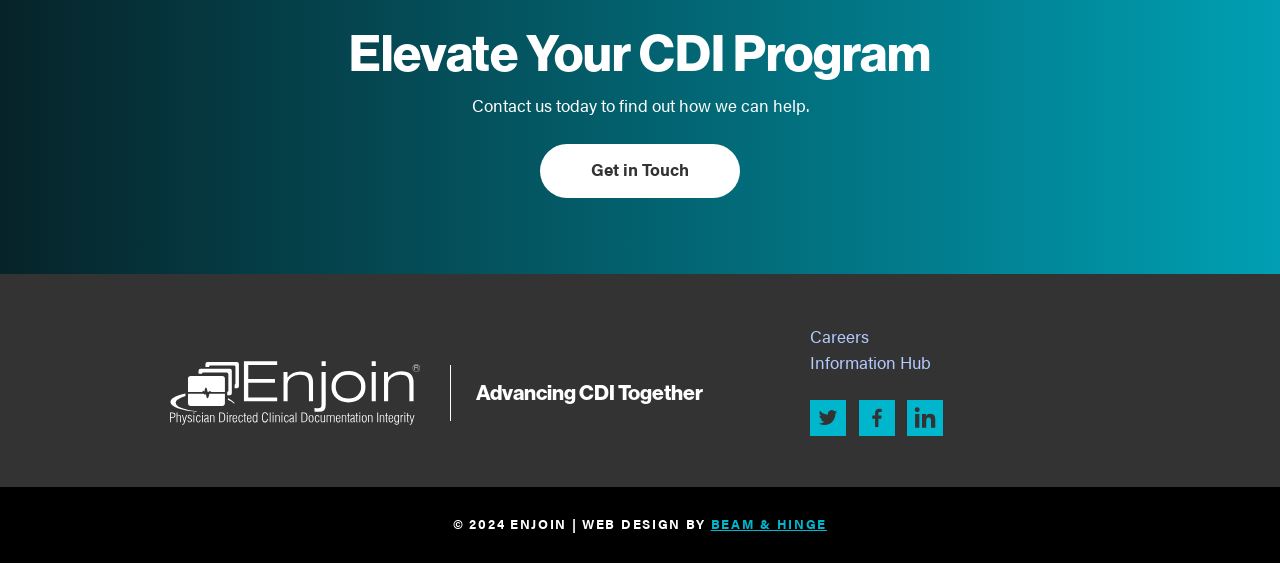Please give a concise answer to this question using a single word or phrase: 
What is the main topic of this webpage?

CDI Program